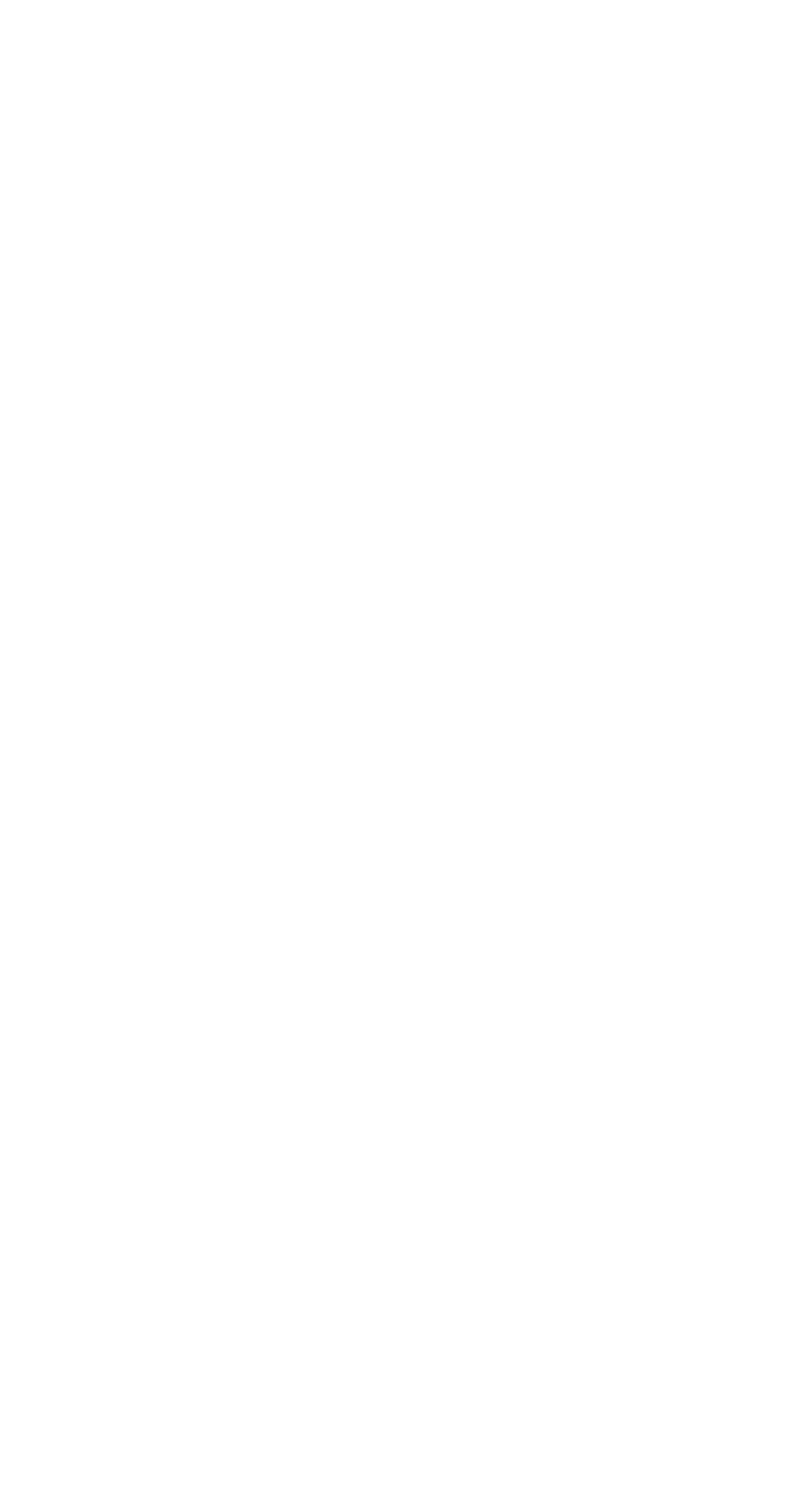What is the purpose of the checkbox?
Use the information from the screenshot to give a comprehensive response to the question.

The checkbox with the label 'By continuing, you accept the privacy policy' suggests that its purpose is to obtain the user's consent to the privacy policy before subscribing to the blog.